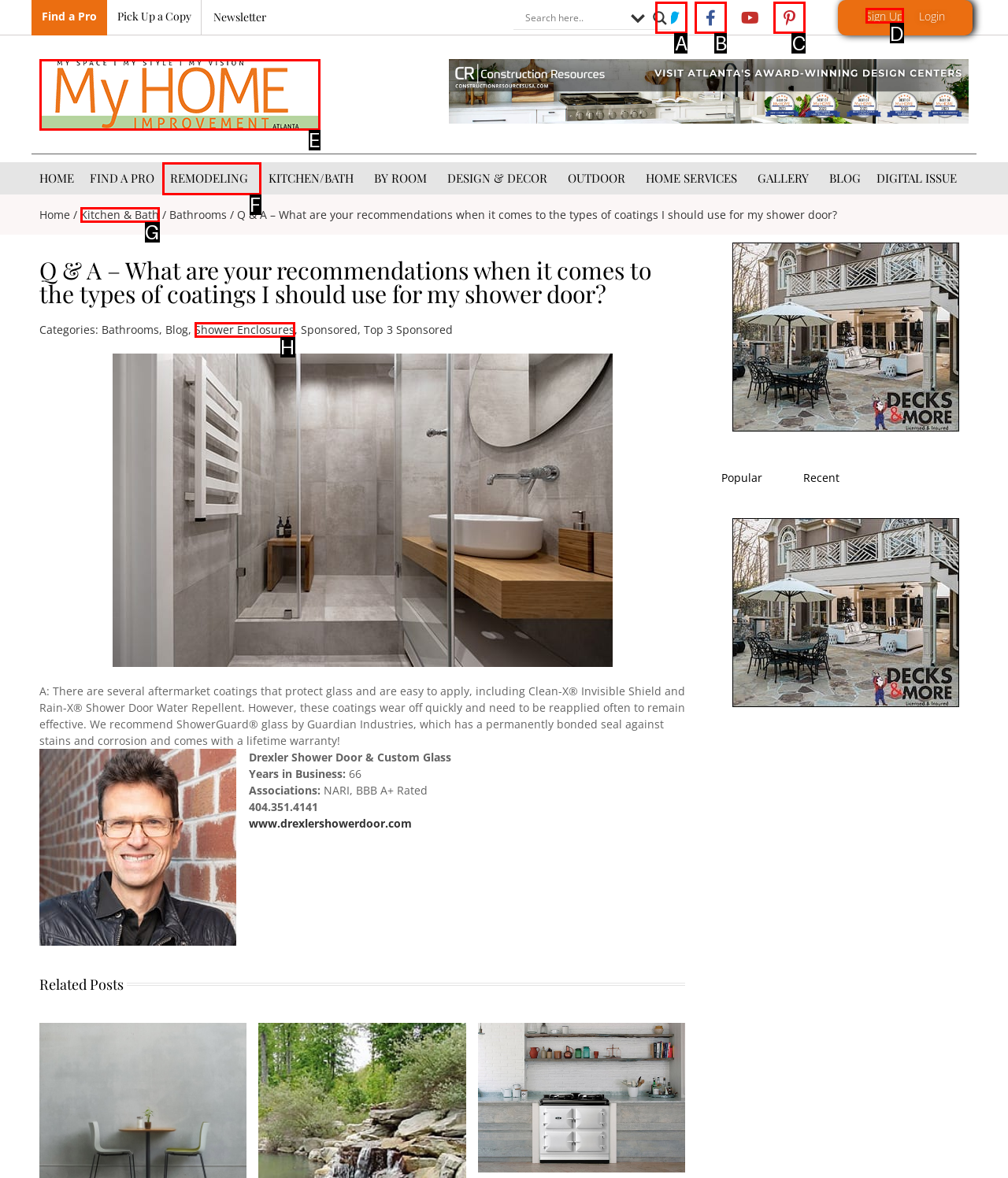Based on the element description: Sign Up, choose the best matching option. Provide the letter of the option directly.

D